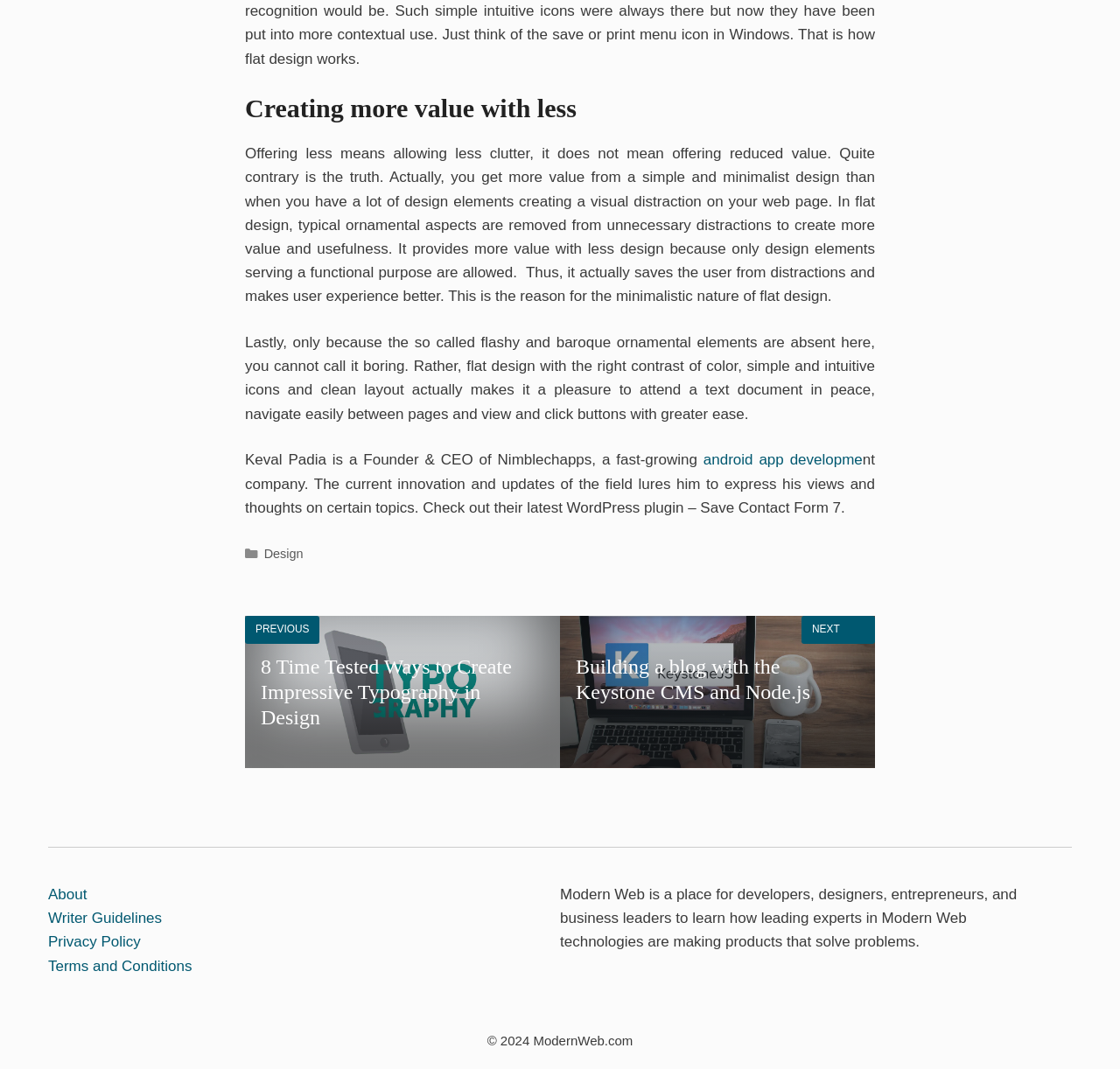What is the name of the plugin mentioned on the webpage?
Answer the question with a single word or phrase, referring to the image.

Save Contact Form 7